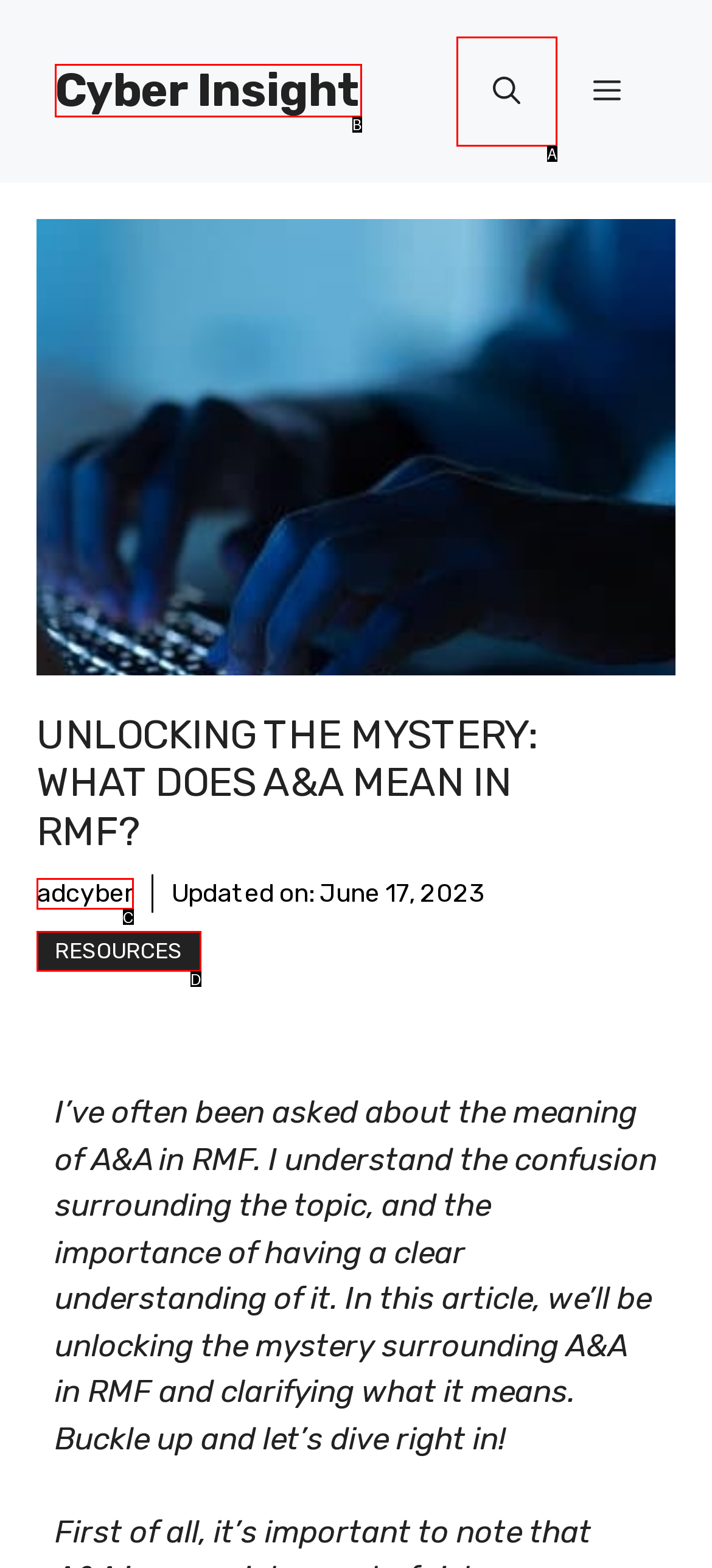Select the option that aligns with the description: Cyber Insight
Respond with the letter of the correct choice from the given options.

B